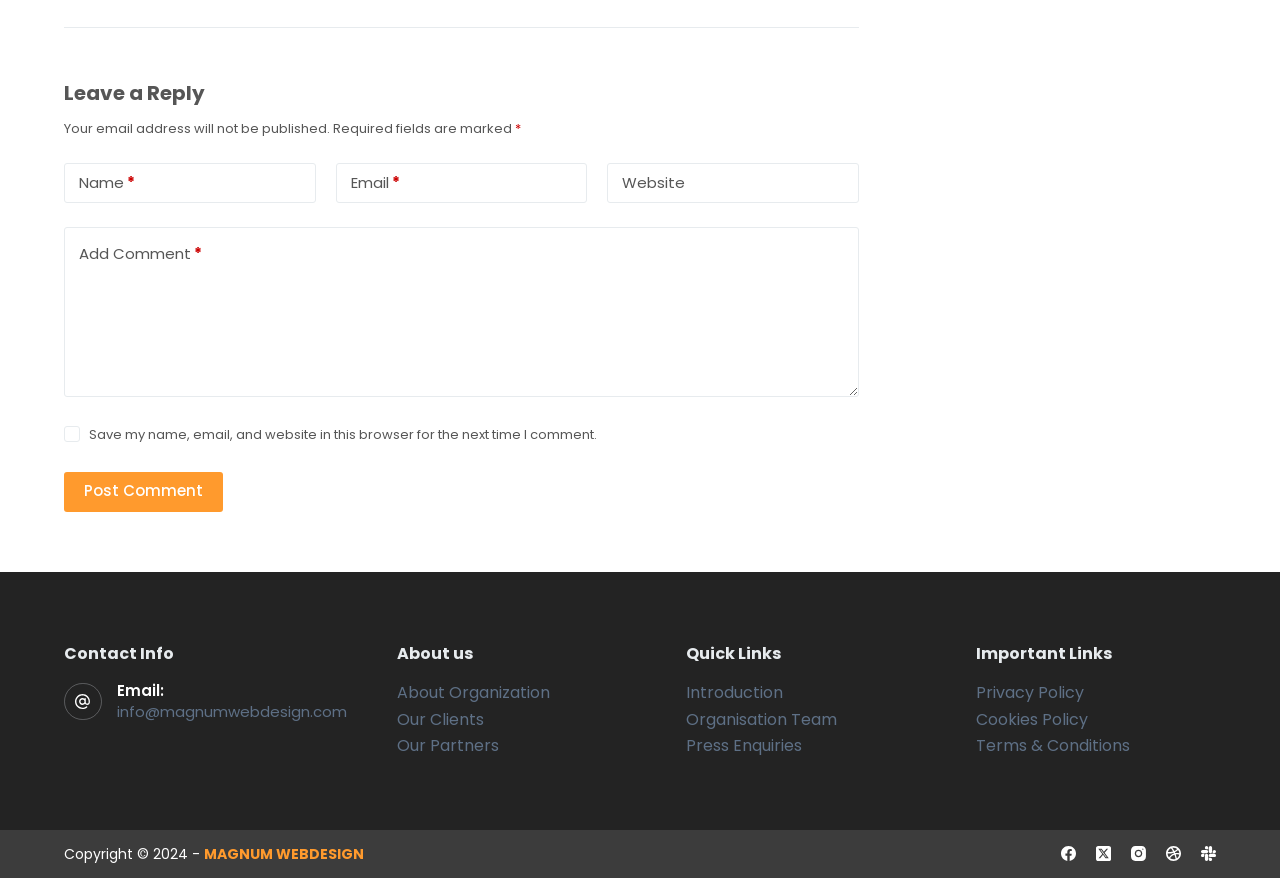Can you find the bounding box coordinates of the area I should click to execute the following instruction: "Click the Rentman logo"?

None